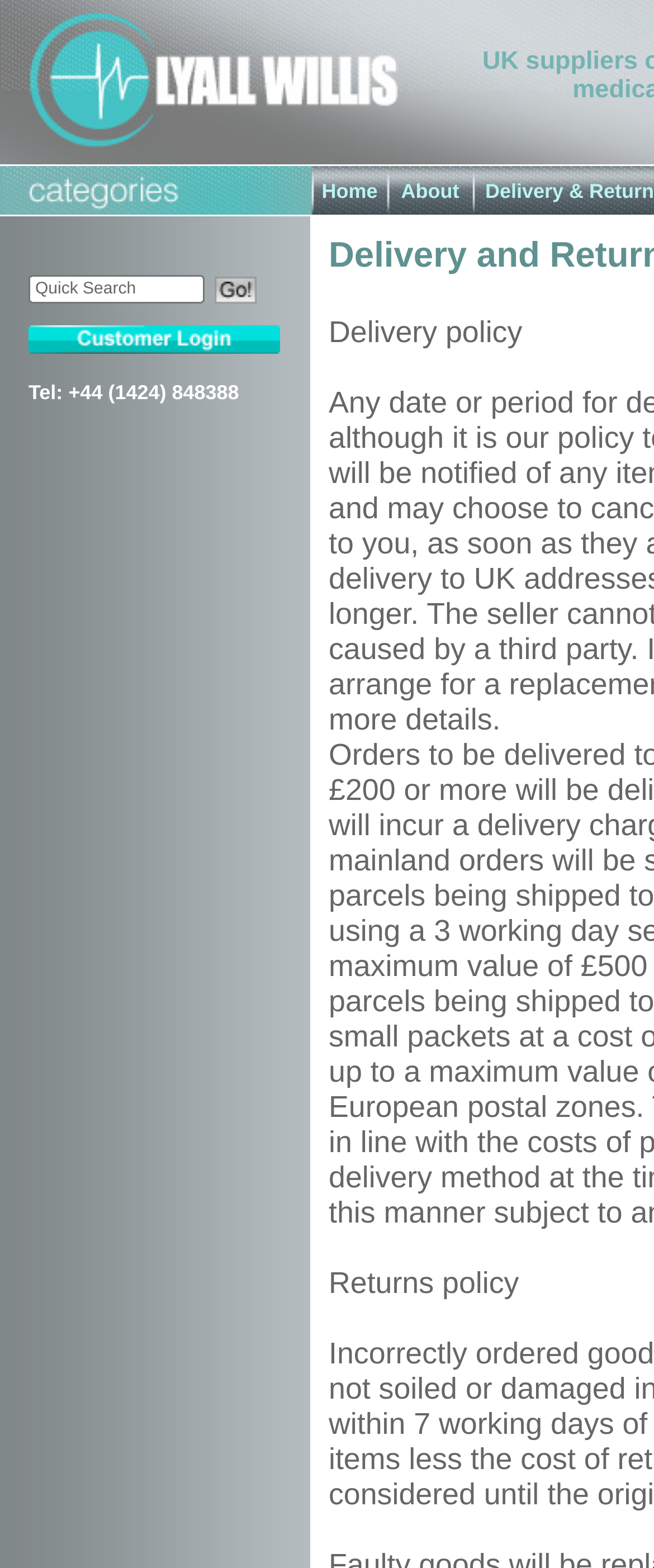Calculate the bounding box coordinates of the UI element given the description: "alt="customer login"".

[0.044, 0.216, 0.428, 0.229]